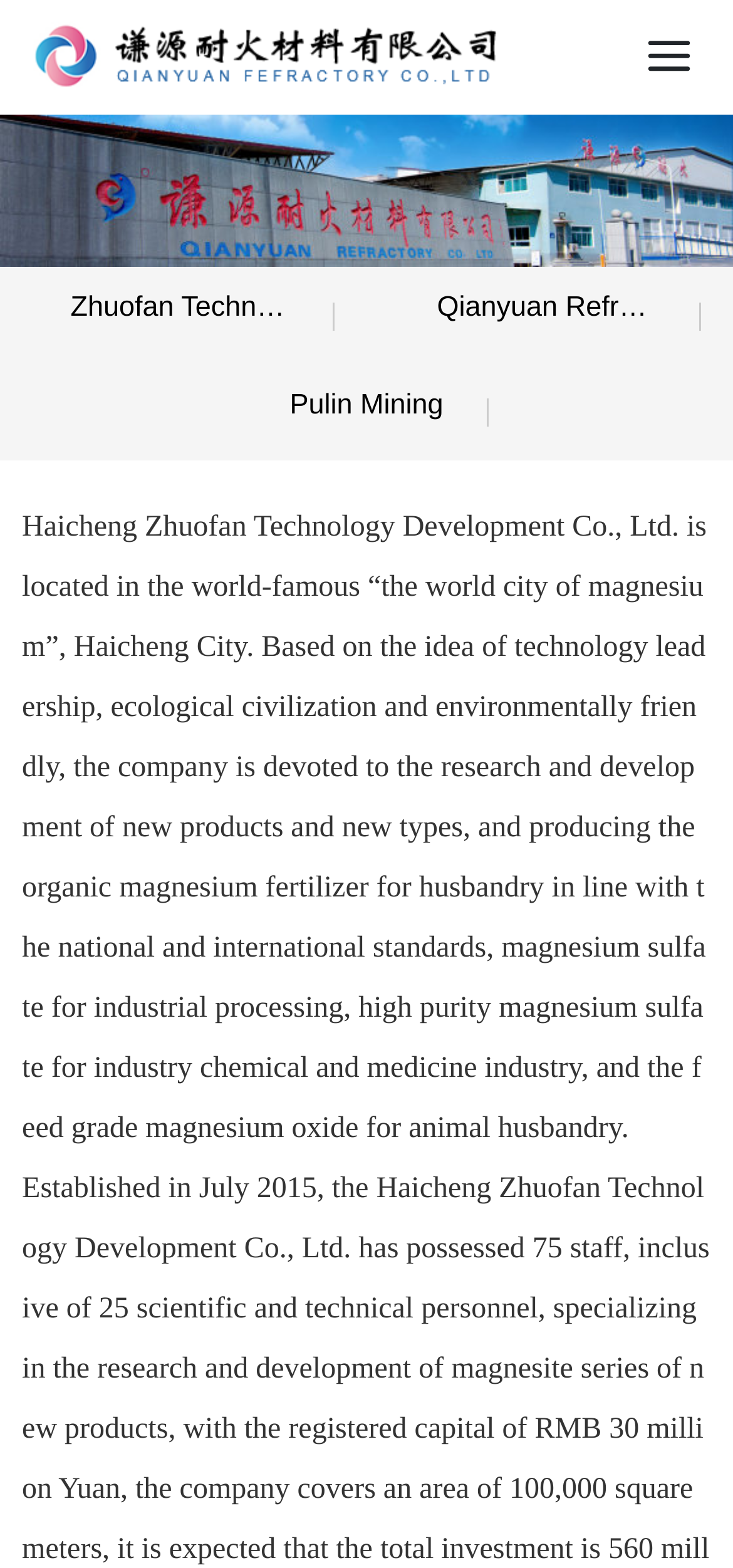What is the location of Haicheng Zhuofan Technology Development Co., Ltd.?
Refer to the image and respond with a one-word or short-phrase answer.

Haicheng City